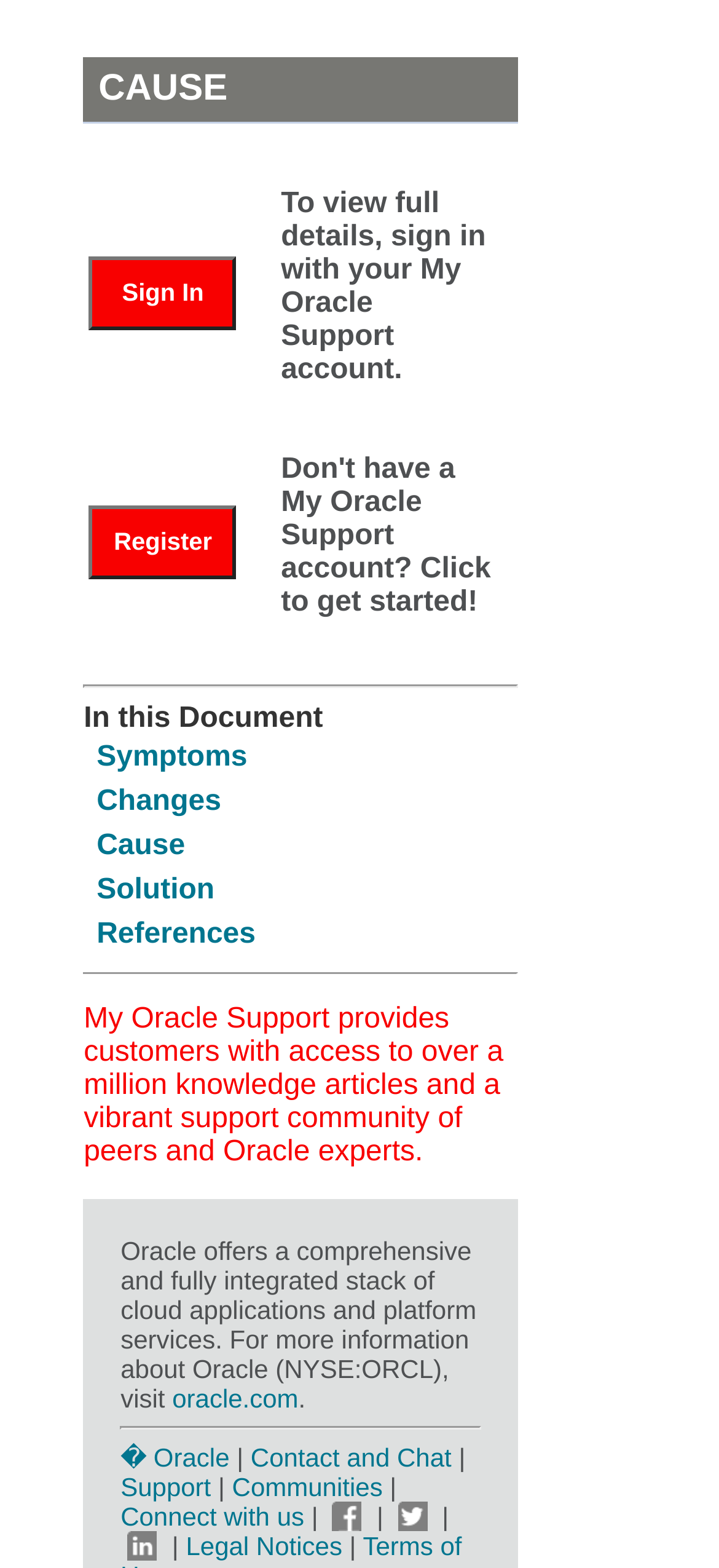Please provide a brief answer to the question using only one word or phrase: 
How many tables are present on the webpage?

5